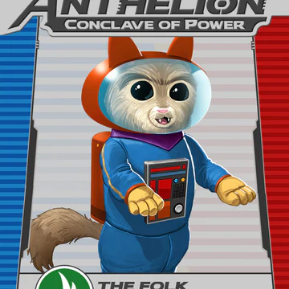How many players can play the game?
Relying on the image, give a concise answer in one word or a brief phrase.

2-4